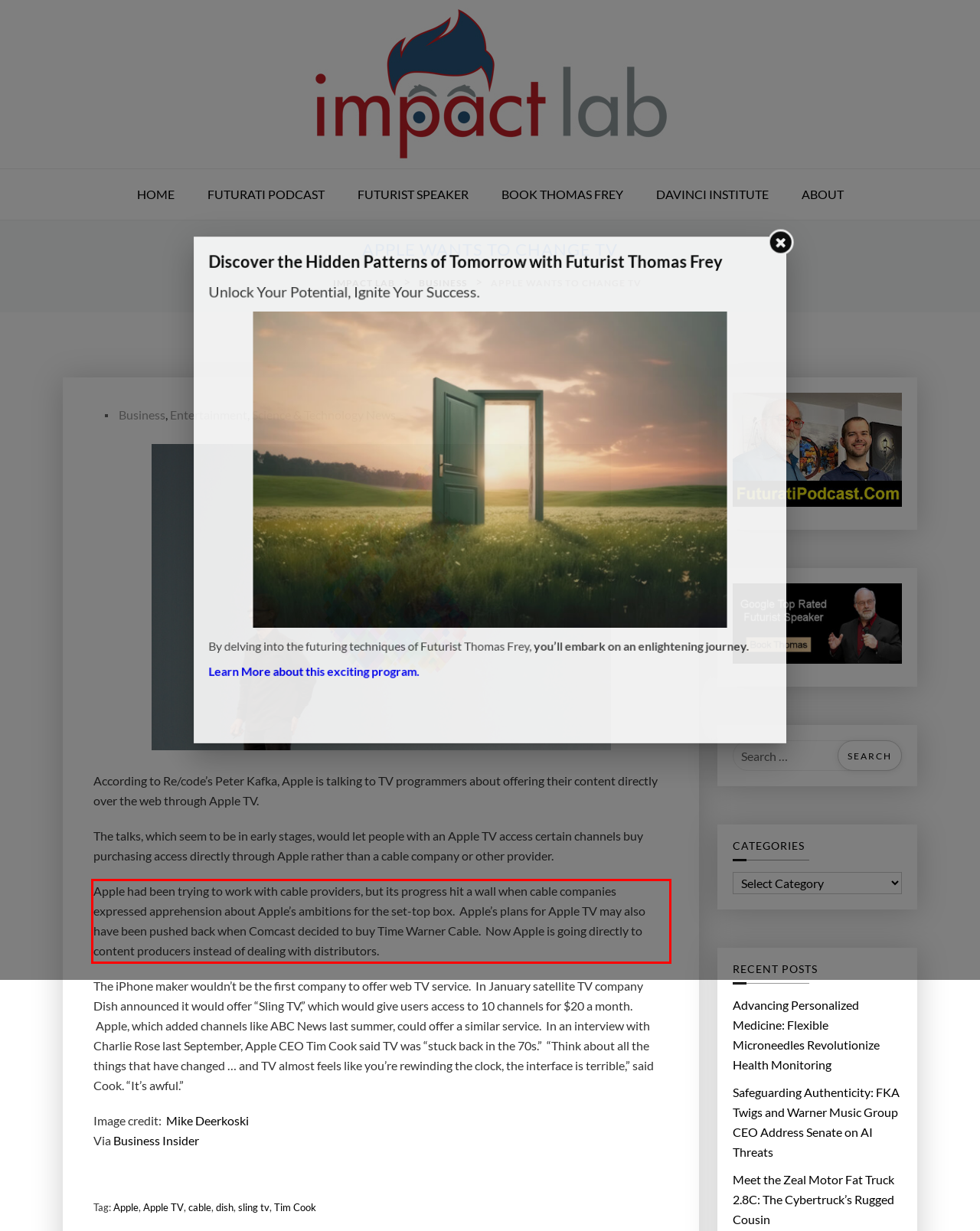You are provided with a screenshot of a webpage that includes a red bounding box. Extract and generate the text content found within the red bounding box.

Apple had been trying to work with cable providers, but its progress hit a wall when cable companies expressed apprehension about Apple’s ambitions for the set-top box. Apple’s plans for Apple TV may also have been pushed back when Comcast decided to buy Time Warner Cable. Now Apple is going directly to content producers instead of dealing with distributors.